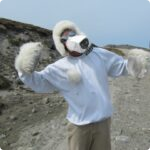Describe in detail everything you see in the image.

The image features a person playfully dressed in a humorous outfit resembling a dog, complete with a mask and fluffy white accents. They are standing on a rocky terrain, possibly by the coast, with a light fog or mist in the background, creating an adventurous atmosphere. This playful presentation seems to align with a joyful spirit, likely intended to amuse observers. The whimsical outfit adds a unique touch to the natural setting, possibly engaging with themes of wildlife and nature exploration, akin to the narrative surrounding birdwatching and the unique experiences shared in the surrounding text.